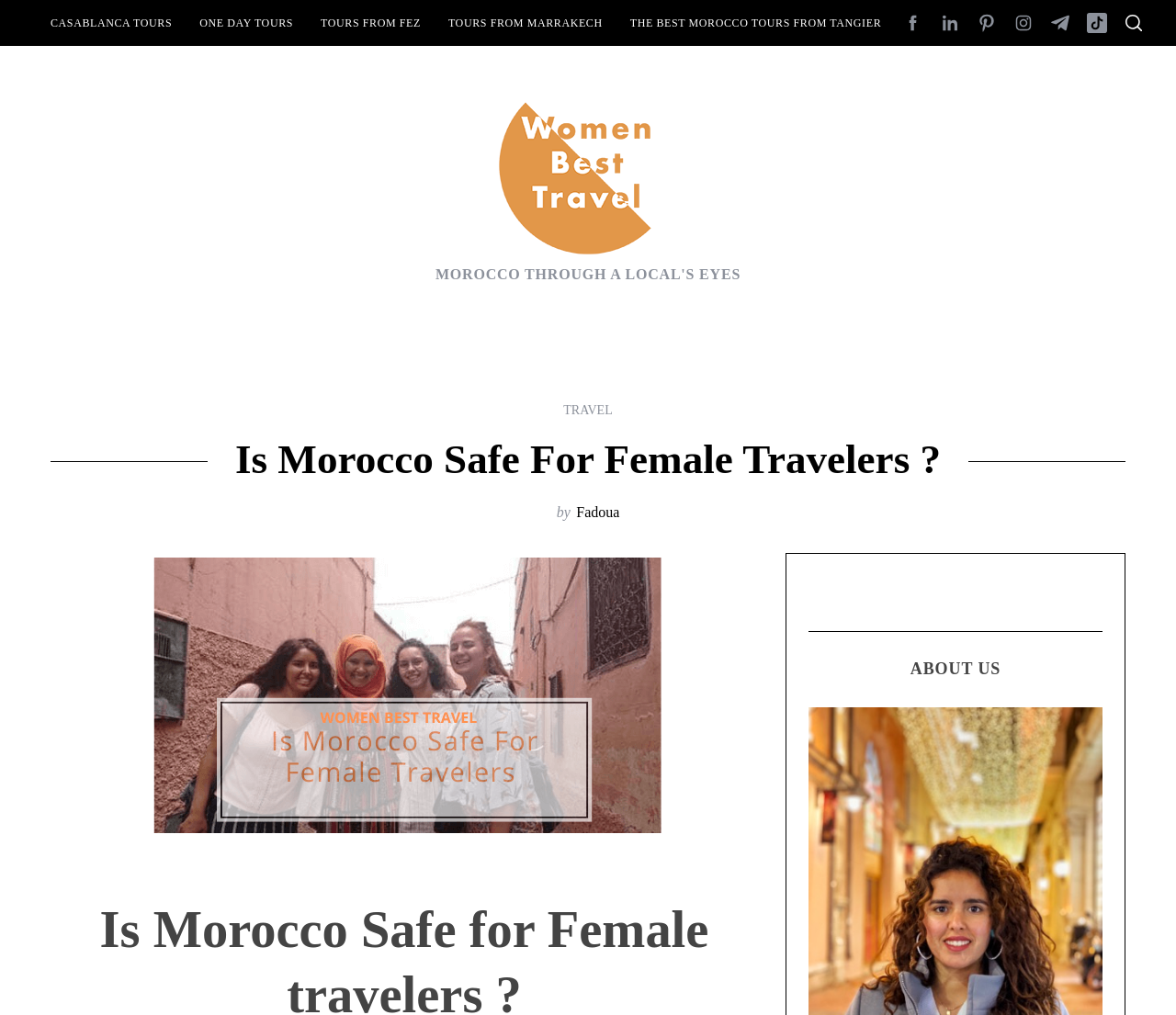Please specify the bounding box coordinates of the region to click in order to perform the following instruction: "Read the blog about Morocco travel".

[0.859, 0.311, 0.934, 0.366]